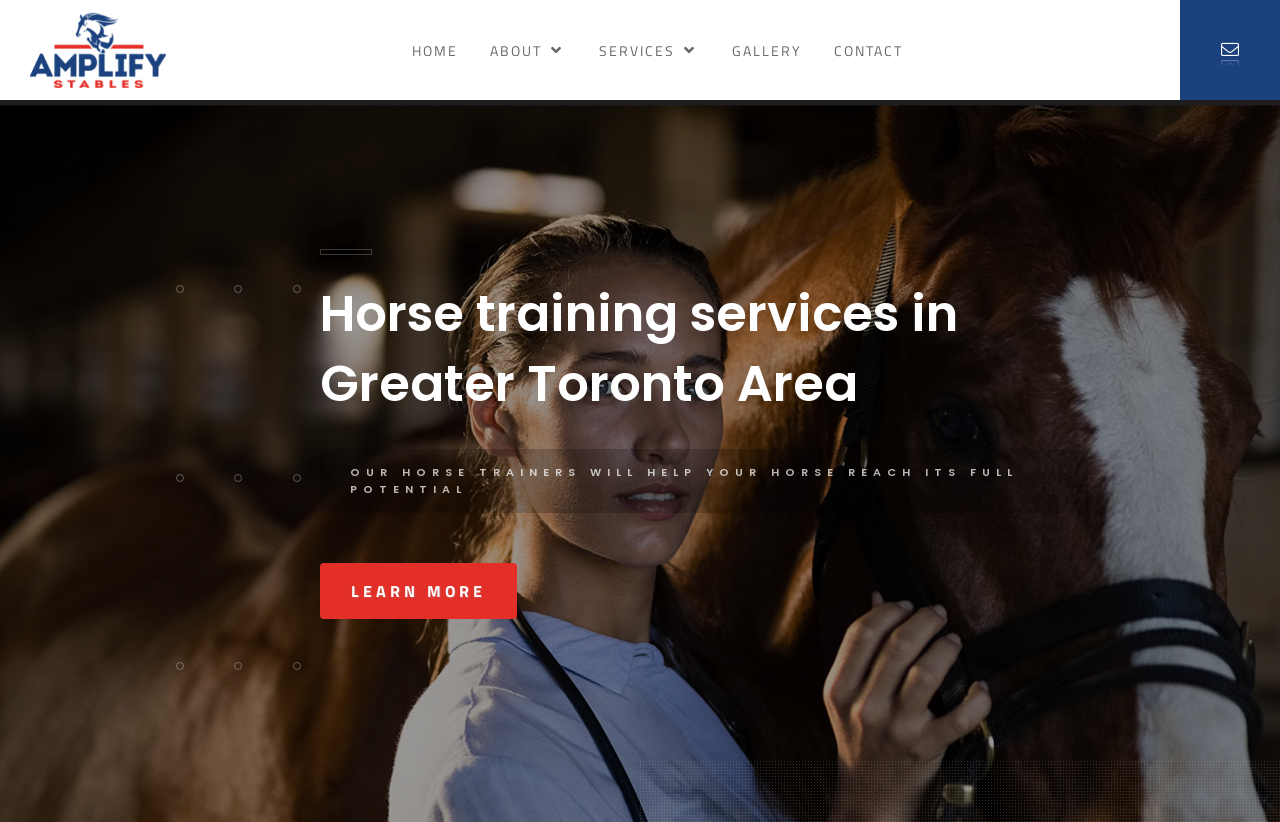Identify the bounding box for the UI element that is described as follows: "Learn More".

[0.25, 0.685, 0.404, 0.753]